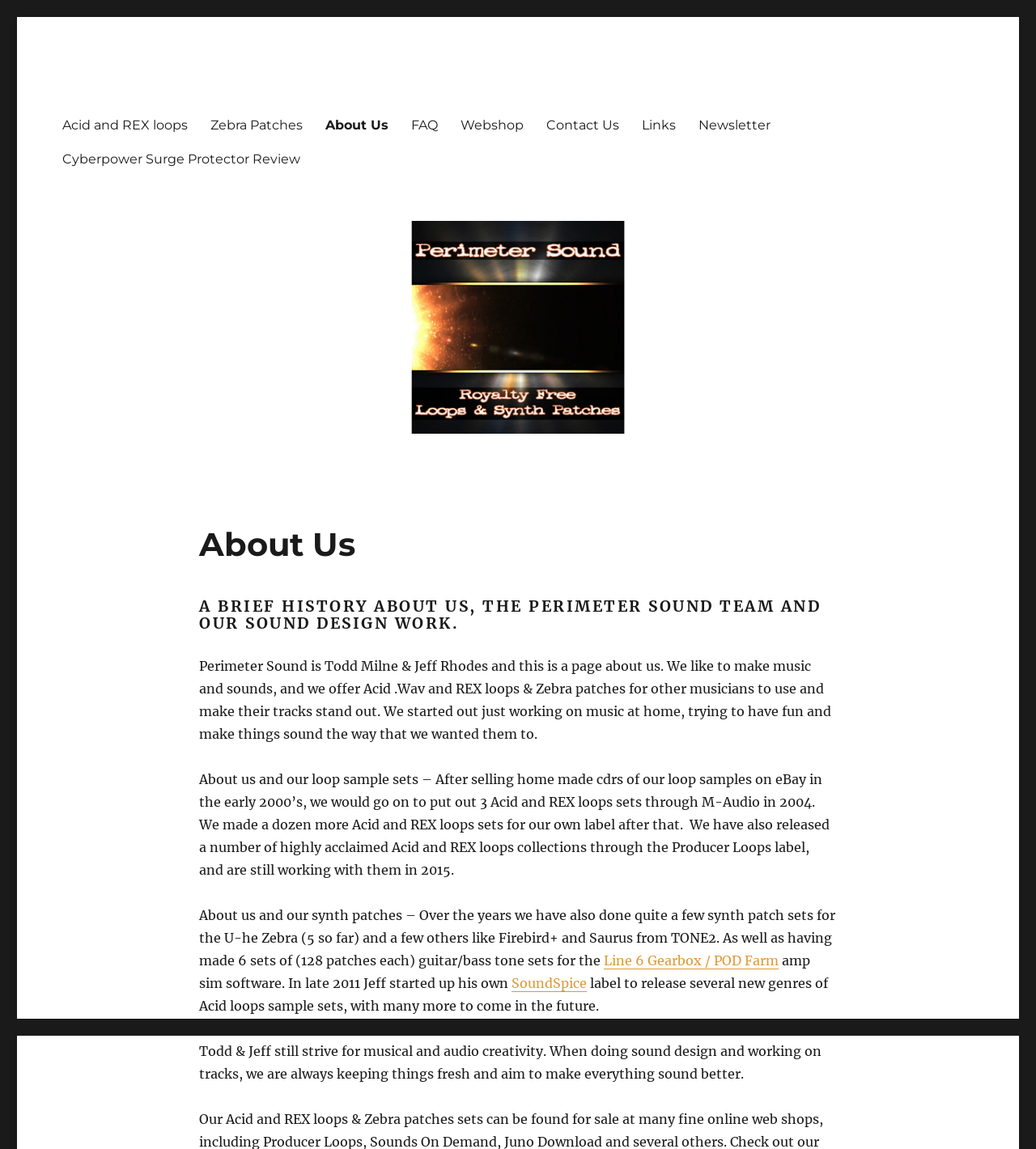Give a one-word or short phrase answer to this question: 
What type of products do Perimeter Sound offer?

Acid.Wav and REX loops & Zebra patches